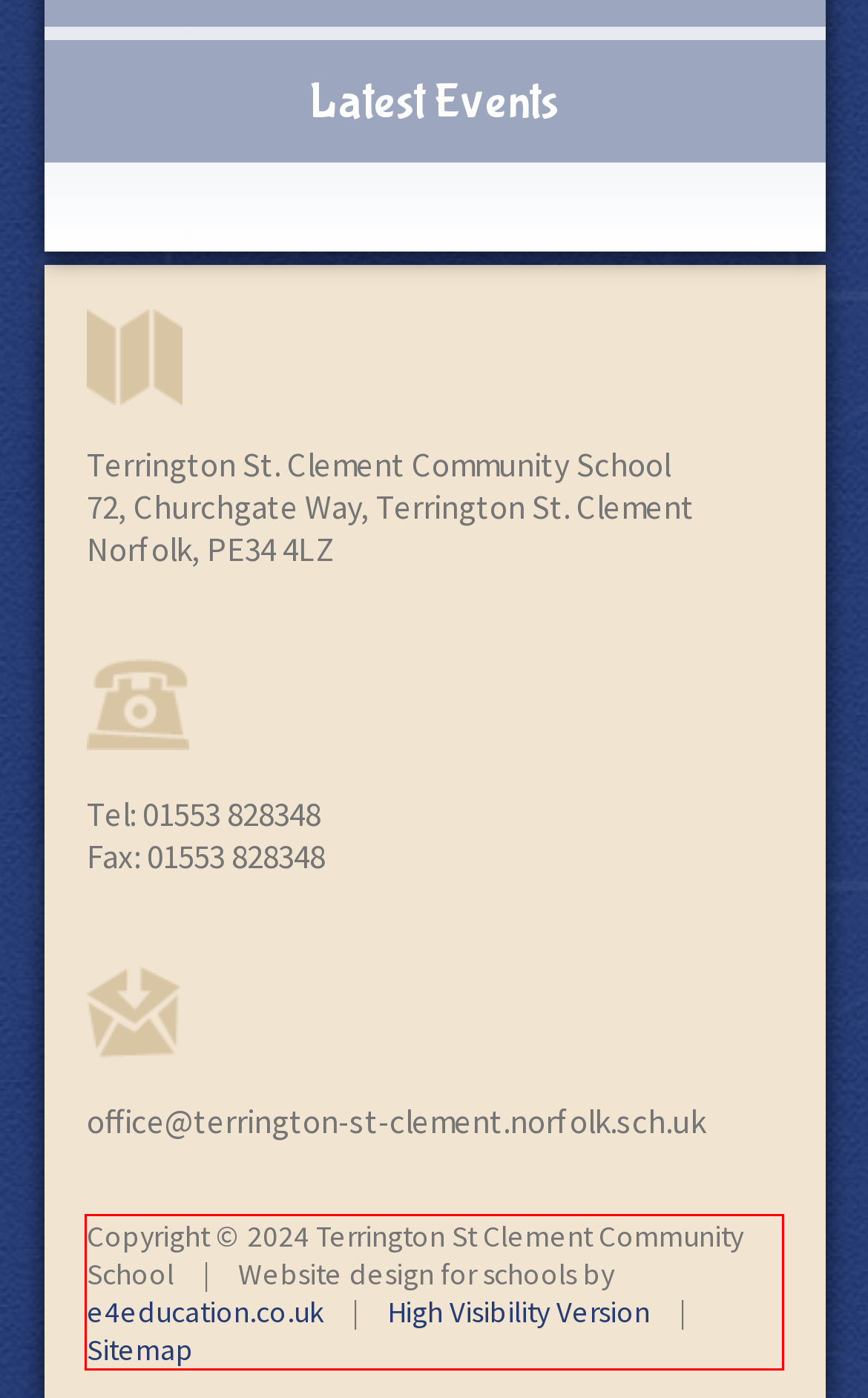You are provided with a screenshot of a webpage that includes a red bounding box. Extract and generate the text content found within the red bounding box.

Copyright © 2024 Terrington St Clement Community School | Website design for schools by e4education.co.uk | High Visibility Version | Sitemap